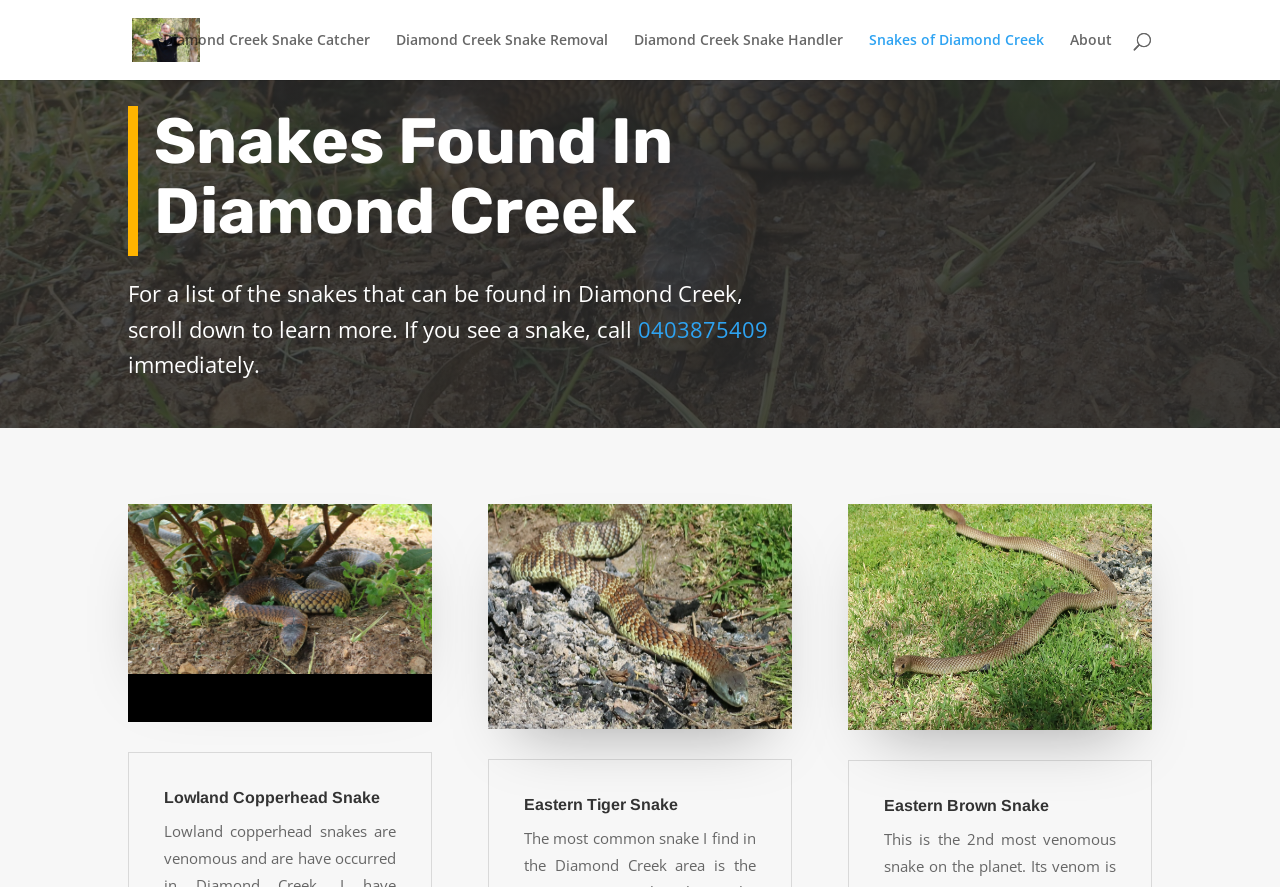How many navigation links are on the top?
Please respond to the question with a detailed and thorough explanation.

I counted five navigation links on the top of the webpage: 'Diamond Creek Snake Catcher', 'Diamond Creek Snake Removal', 'Diamond Creek Snake Handler', 'Snakes of Diamond Creek', and 'About'.